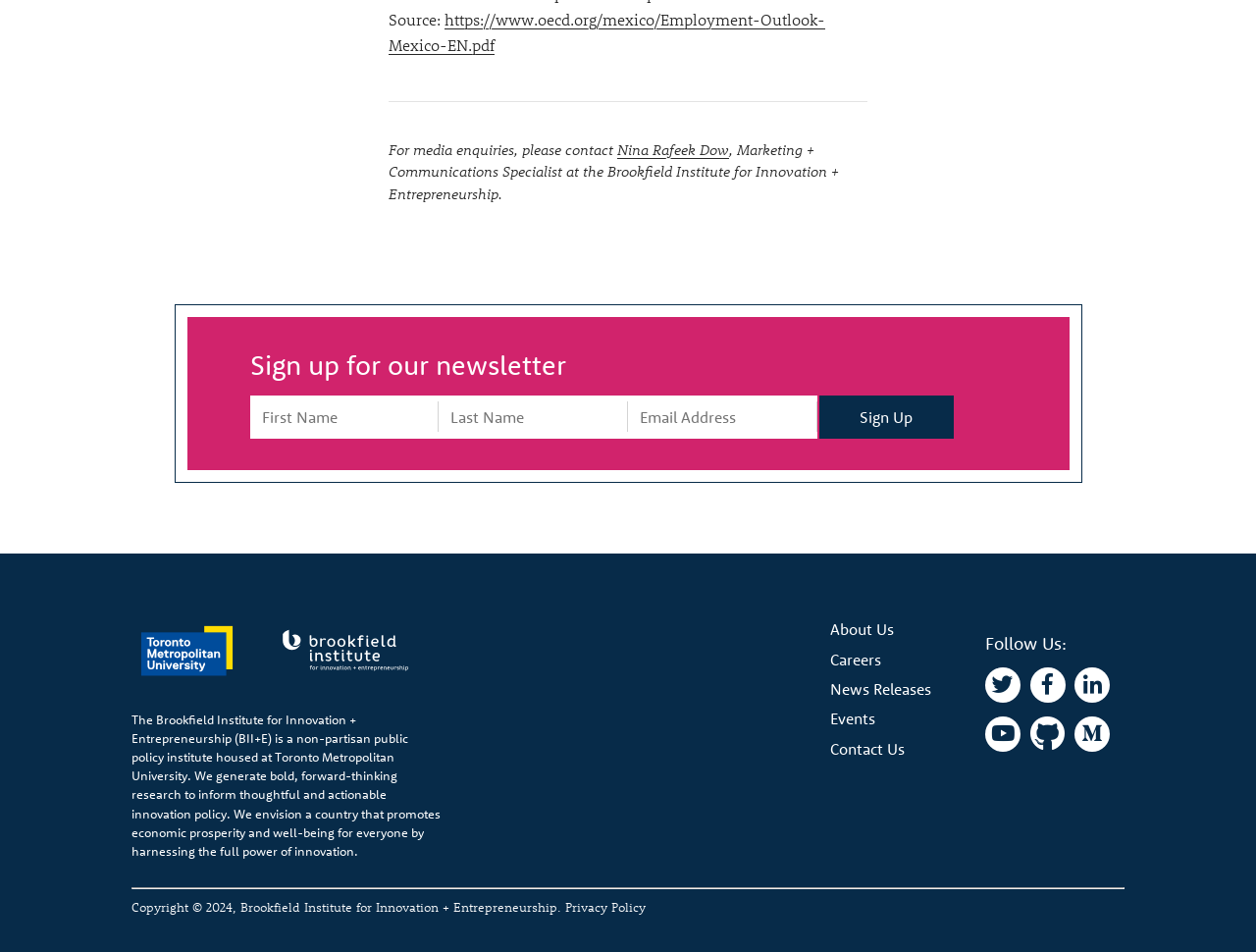Could you indicate the bounding box coordinates of the region to click in order to complete this instruction: "Contact Nina Rafeek Dow".

[0.491, 0.146, 0.58, 0.167]